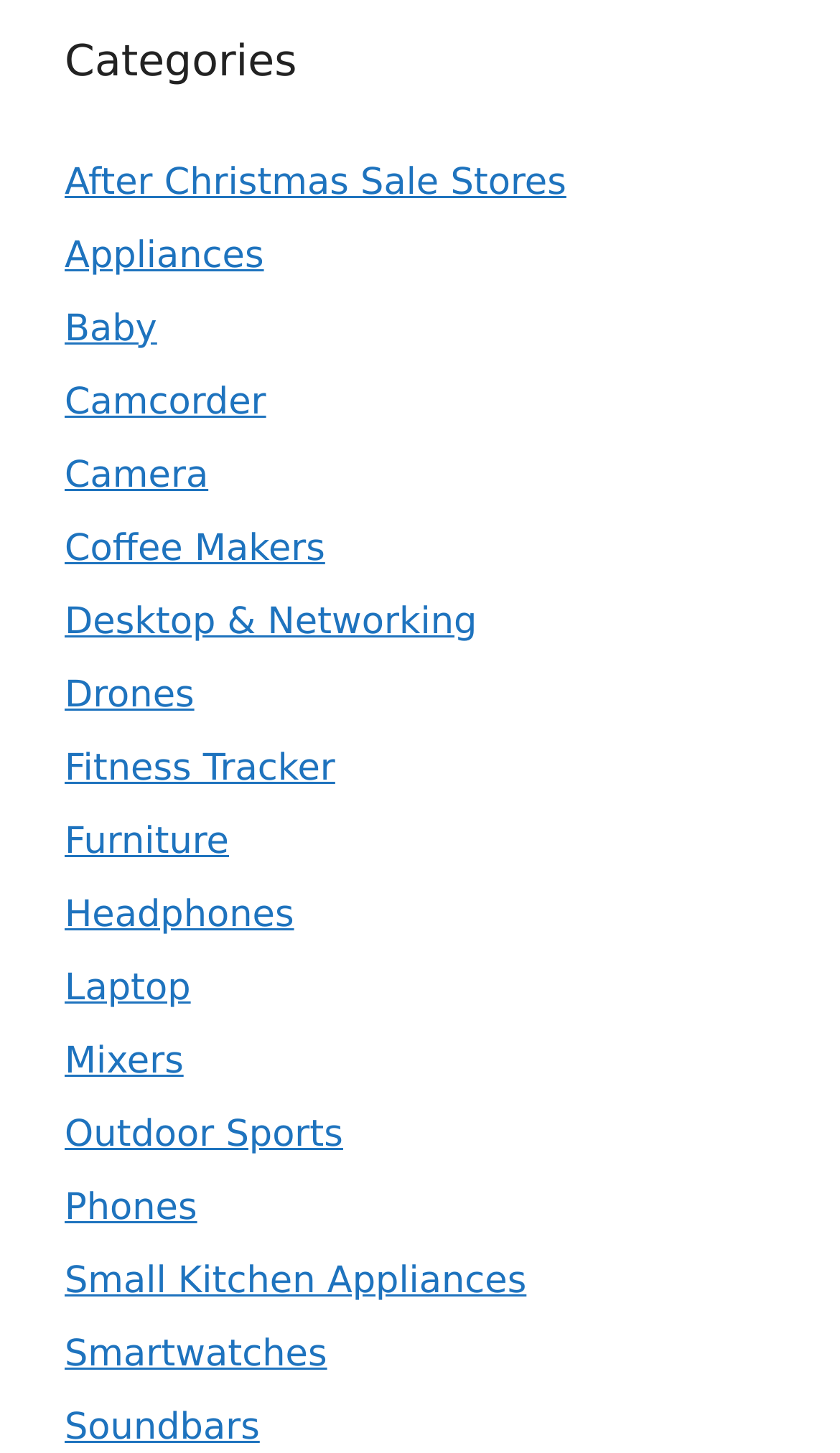Locate the bounding box coordinates for the element described below: "Coffee Makers". The coordinates must be four float values between 0 and 1, formatted as [left, top, right, bottom].

[0.077, 0.363, 0.387, 0.392]